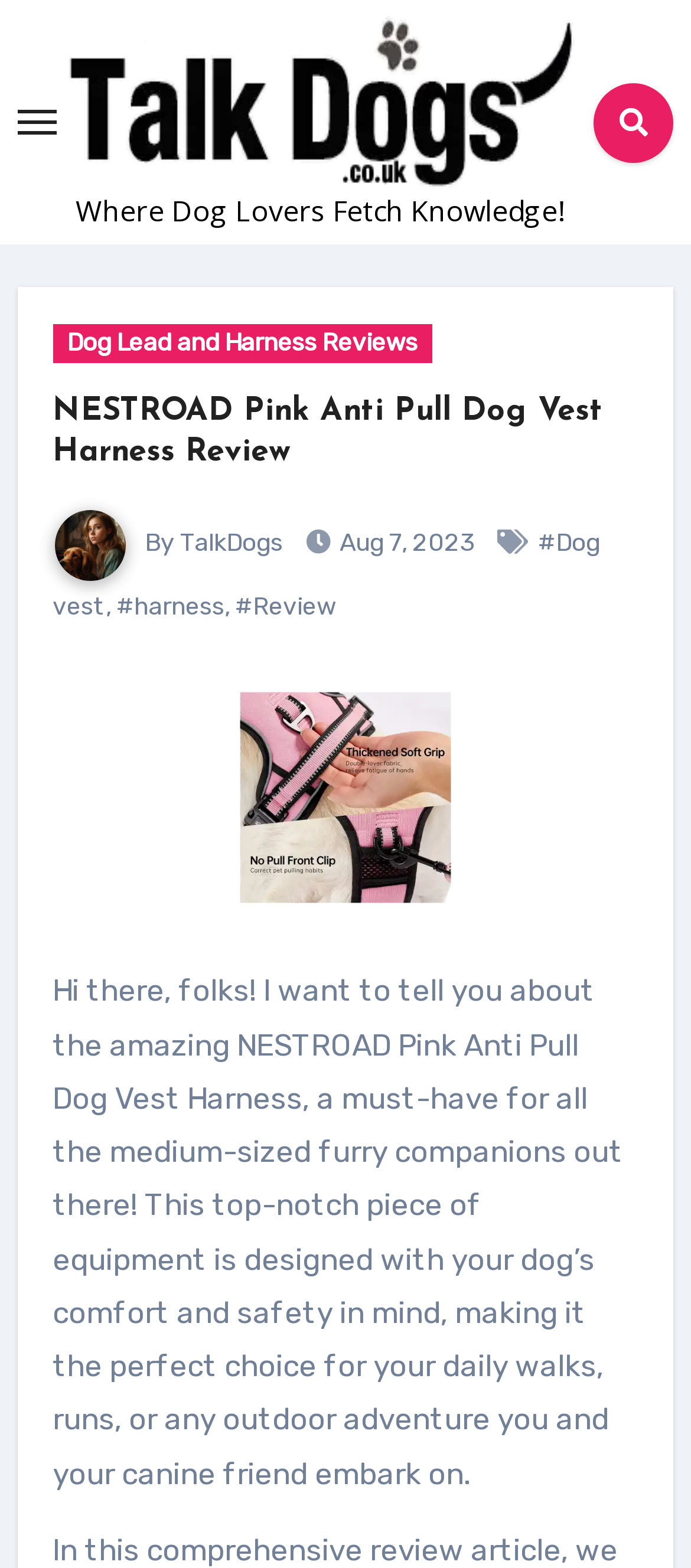What is the purpose of the NESTROAD Pink Anti Pull Dog Vest Harness?
Using the information from the image, provide a comprehensive answer to the question.

The purpose of the NESTROAD Pink Anti Pull Dog Vest Harness is for walks and runs, as mentioned in the text 'This top-notch piece of equipment is designed with your dog’s comfort and safety in mind, making it the perfect choice for your daily walks, runs, or any outdoor adventure you and your canine friend embark on.'